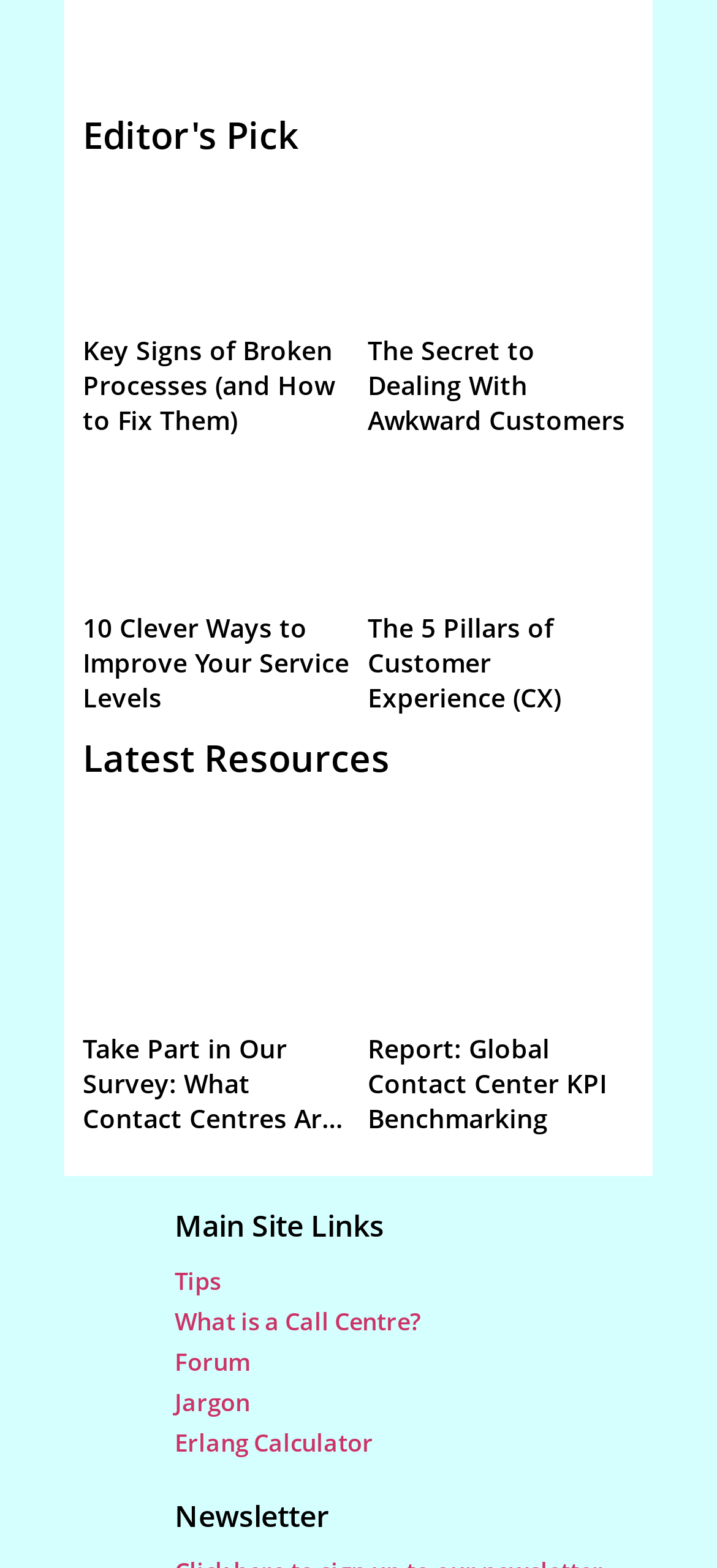Please identify the bounding box coordinates of the clickable area that will allow you to execute the instruction: "Participate in the 'What Contact Centres Are Doing Right Now?' survey".

[0.115, 0.657, 0.477, 0.746]